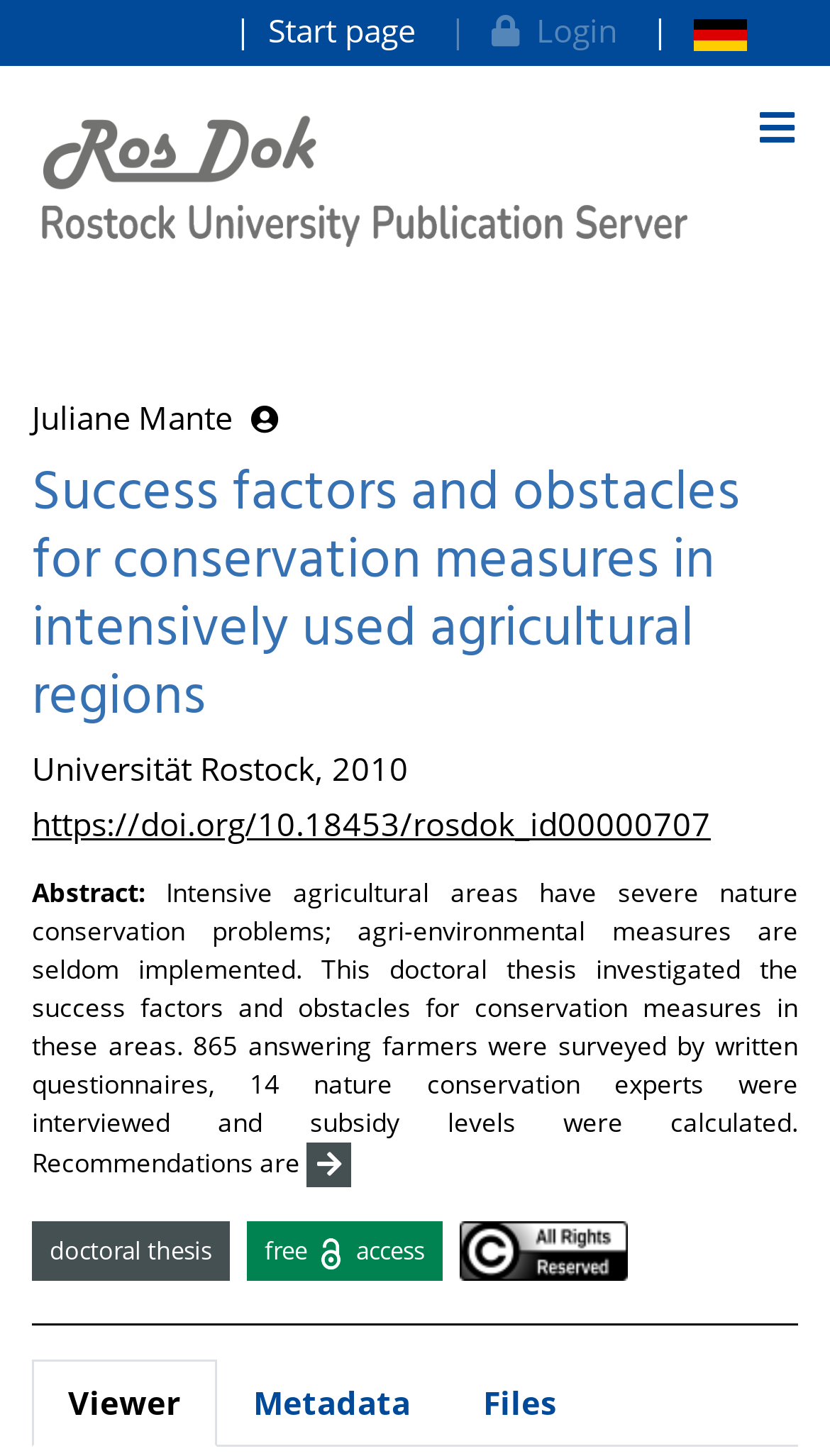Identify the bounding box coordinates necessary to click and complete the given instruction: "Collapse abstract".

[0.369, 0.784, 0.423, 0.816]